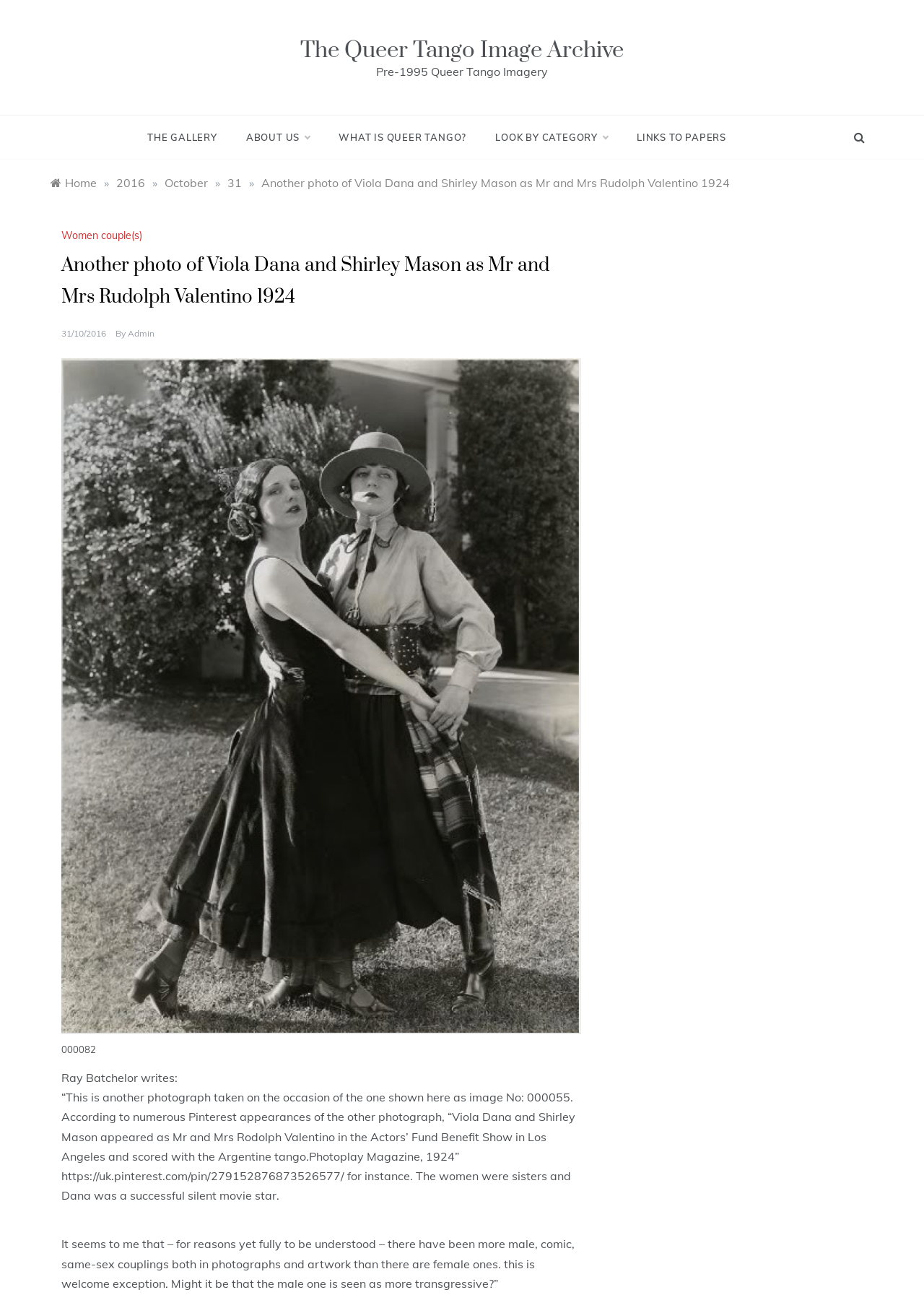Identify the bounding box coordinates of the clickable region to carry out the given instruction: "View the gallery".

[0.159, 0.089, 0.251, 0.123]